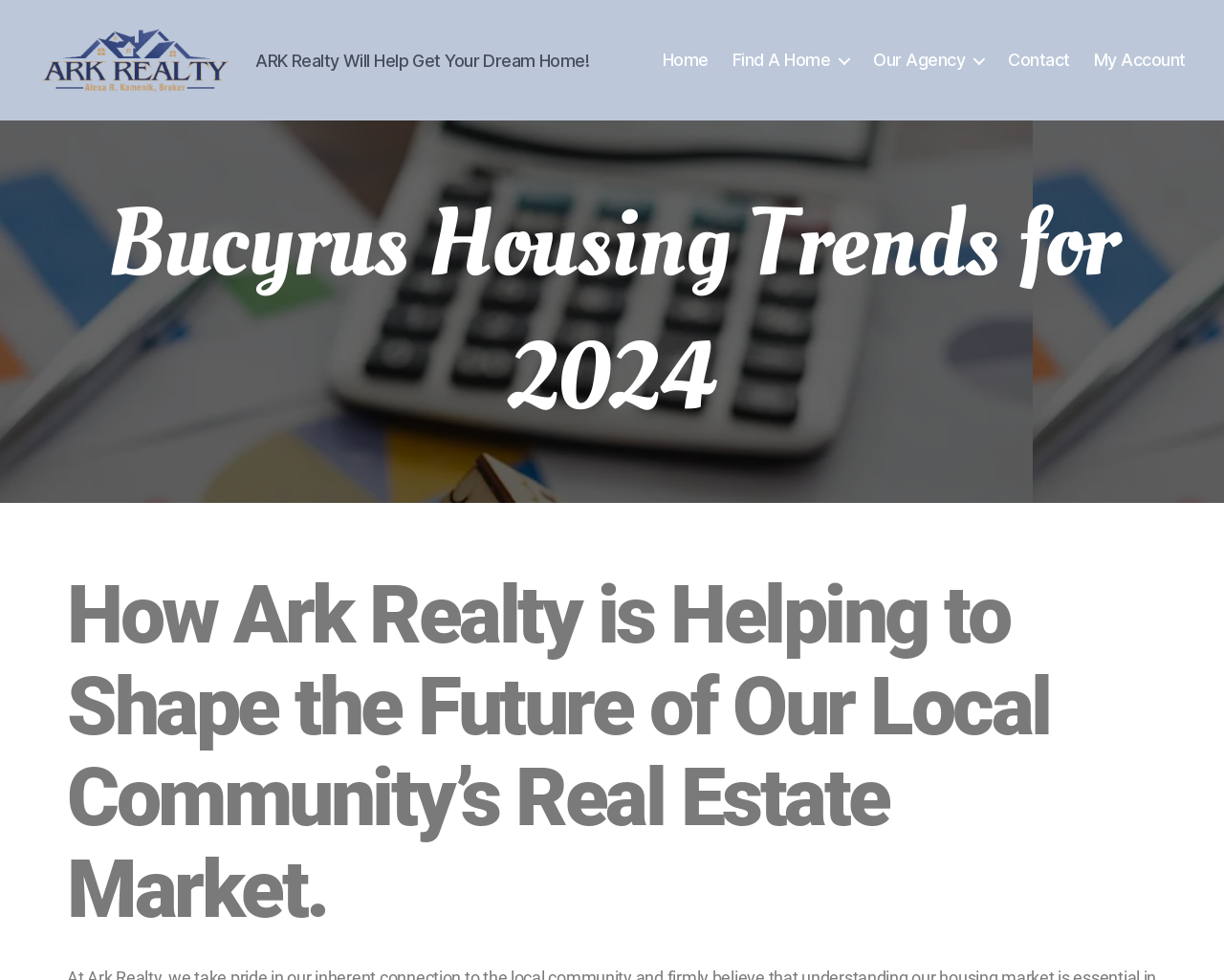How many navigation links are there?
Please give a detailed and thorough answer to the question, covering all relevant points.

The navigation links can be found at the top of the webpage, and they are 'Home', 'Find A Home', 'Our Agency', 'Contact', and 'My Account'. By counting these links, we can determine that there are 5 navigation links.